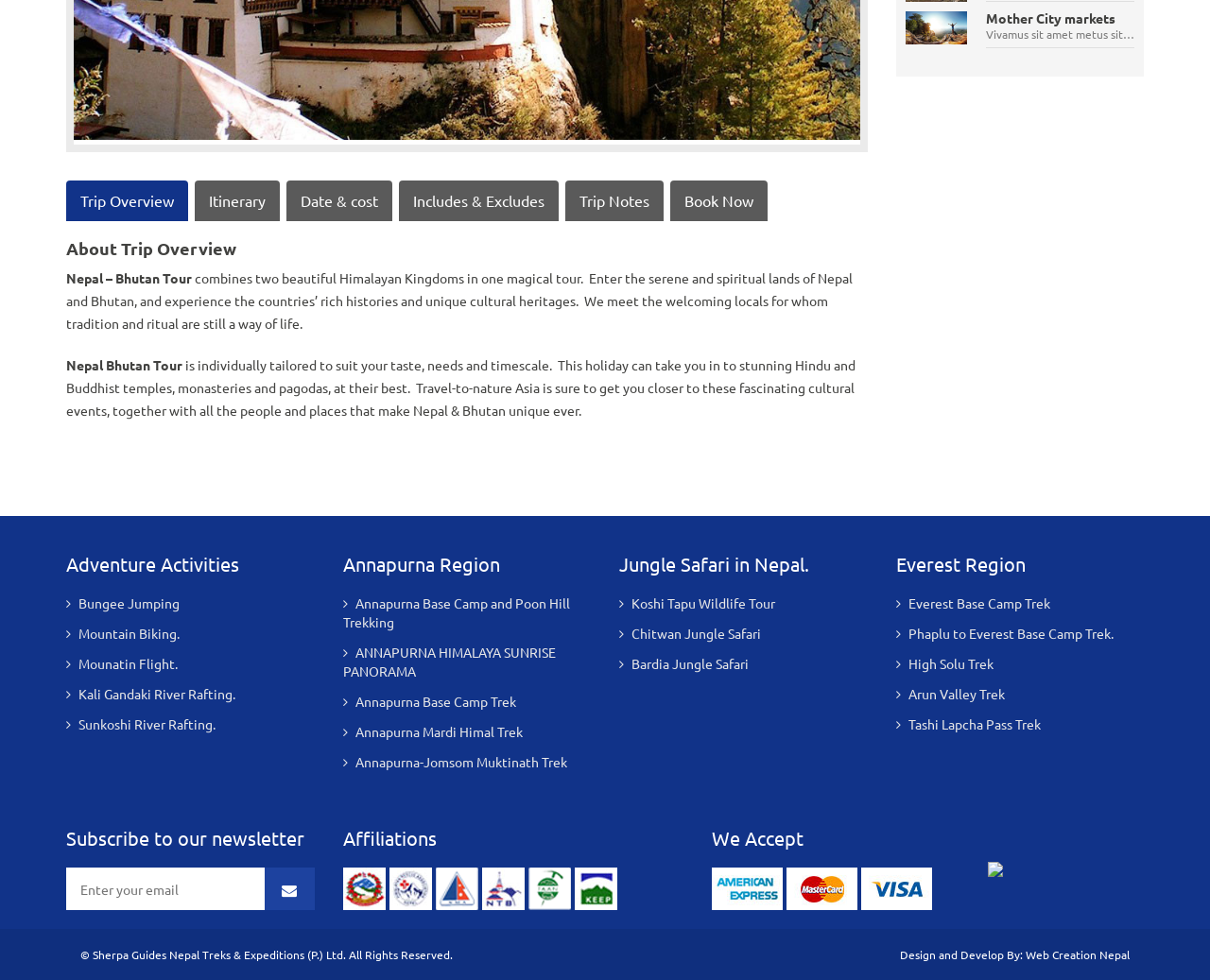Bounding box coordinates are specified in the format (top-left x, top-left y, bottom-right x, bottom-right y). All values are floating point numbers bounded between 0 and 1. Please provide the bounding box coordinate of the region this sentence describes: Arun Valley Trek

[0.75, 0.7, 0.83, 0.717]